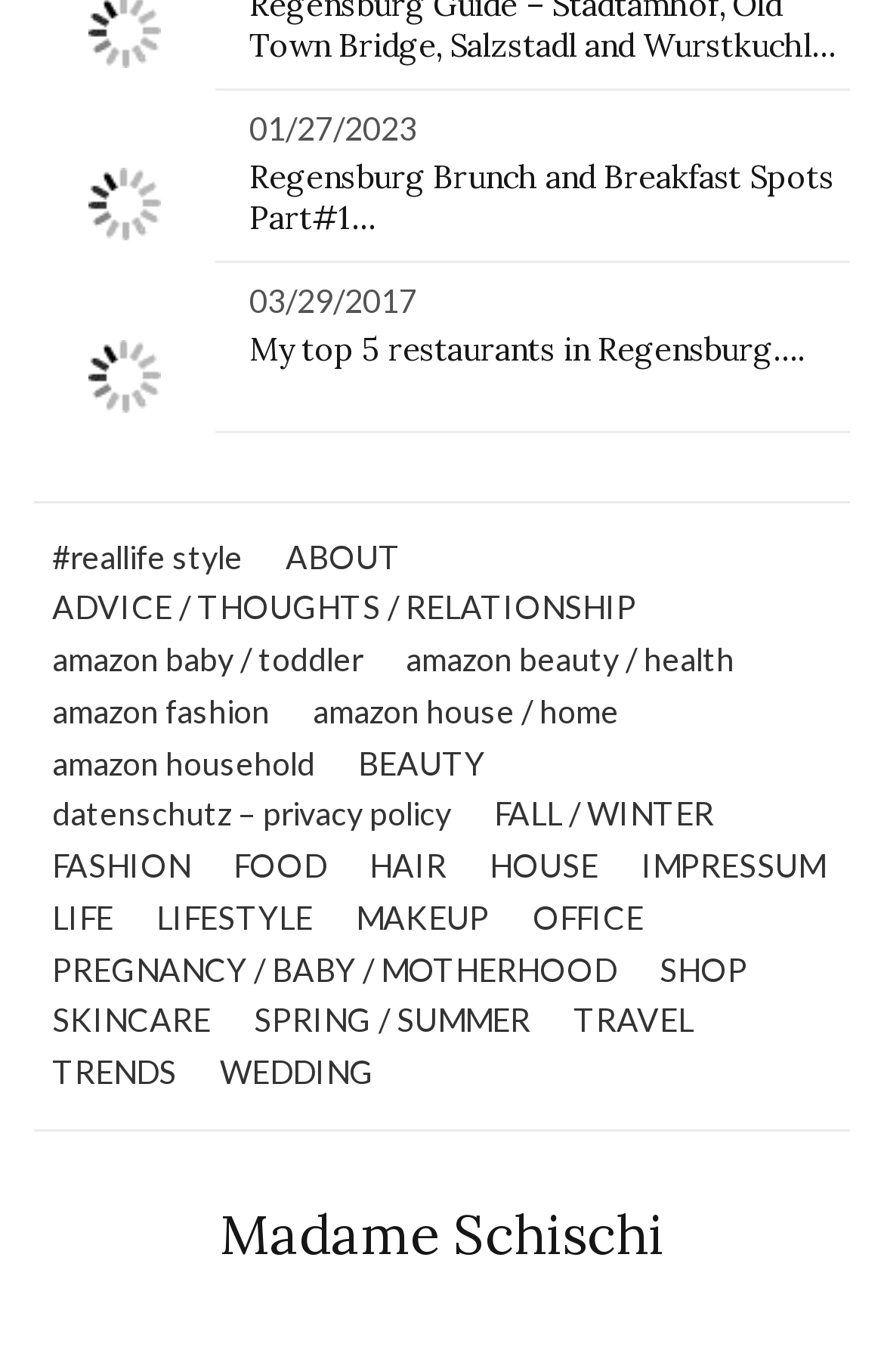Provide a one-word or short-phrase answer to the question:
What is the title of the second article?

My top 5 restaurants in Regensburg…